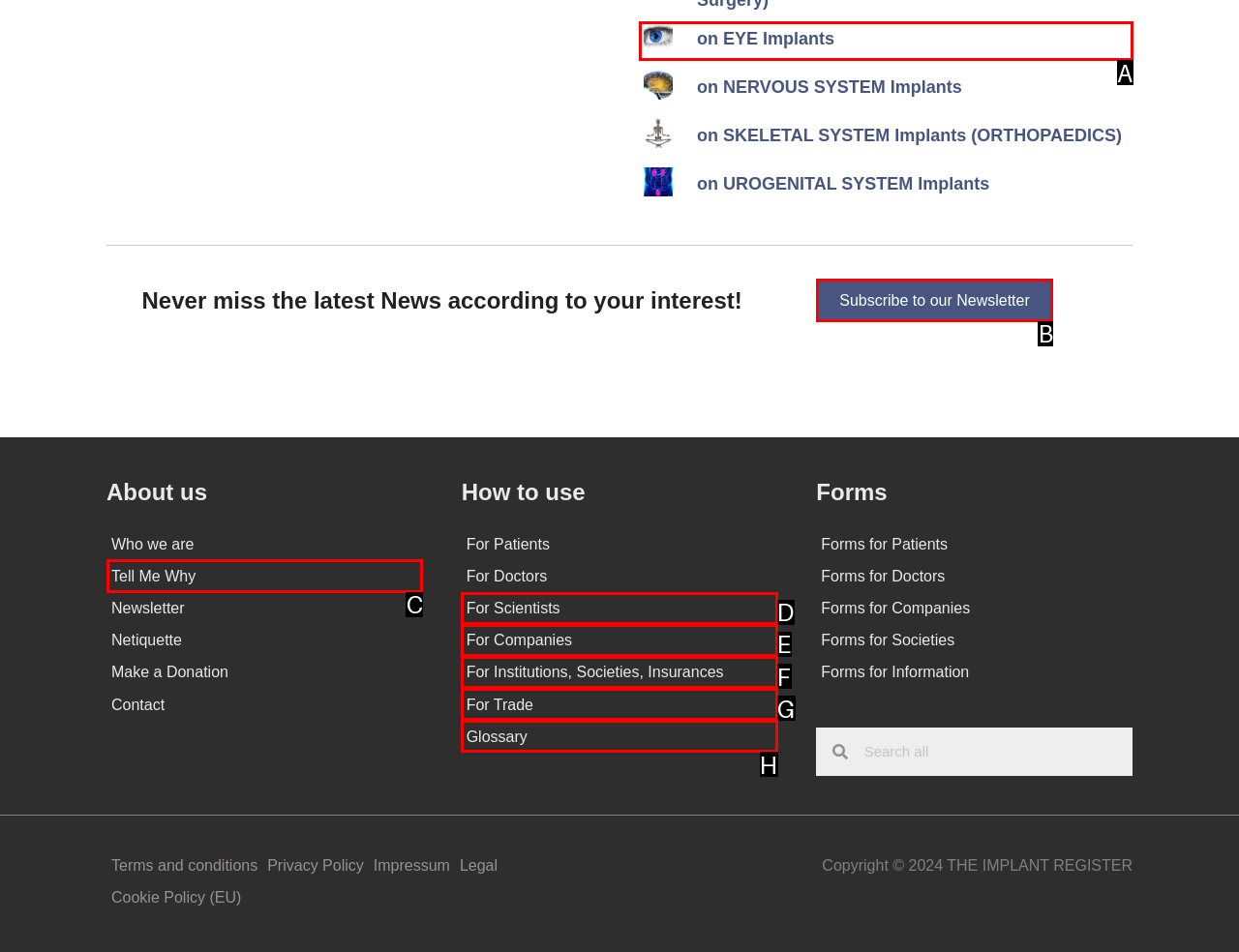Which UI element corresponds to this description: For Institutions, Societies, Insurances
Reply with the letter of the correct option.

F